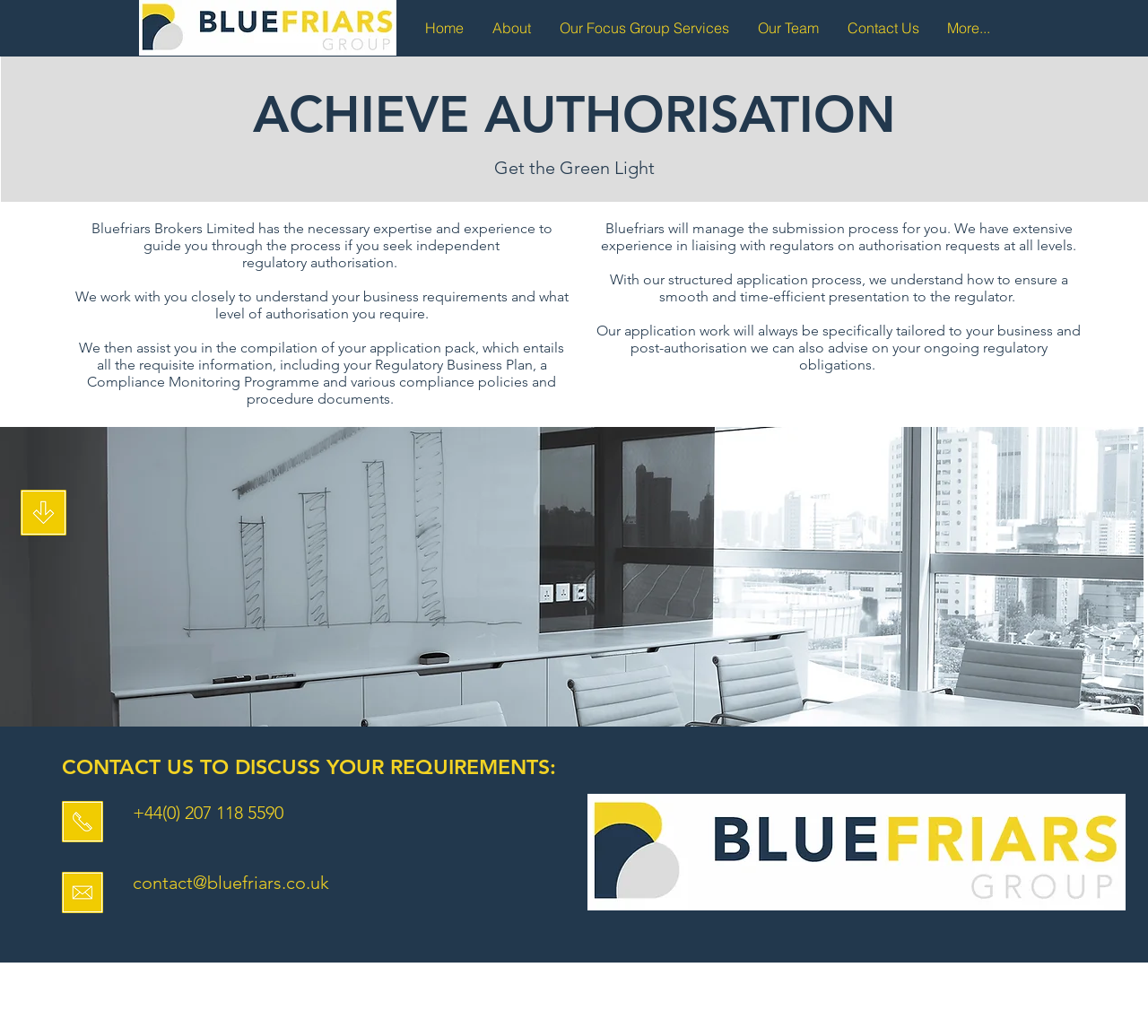Please extract the title of the webpage.

CONTACT US TO DISCUSS YOUR REQUIREMENTS: